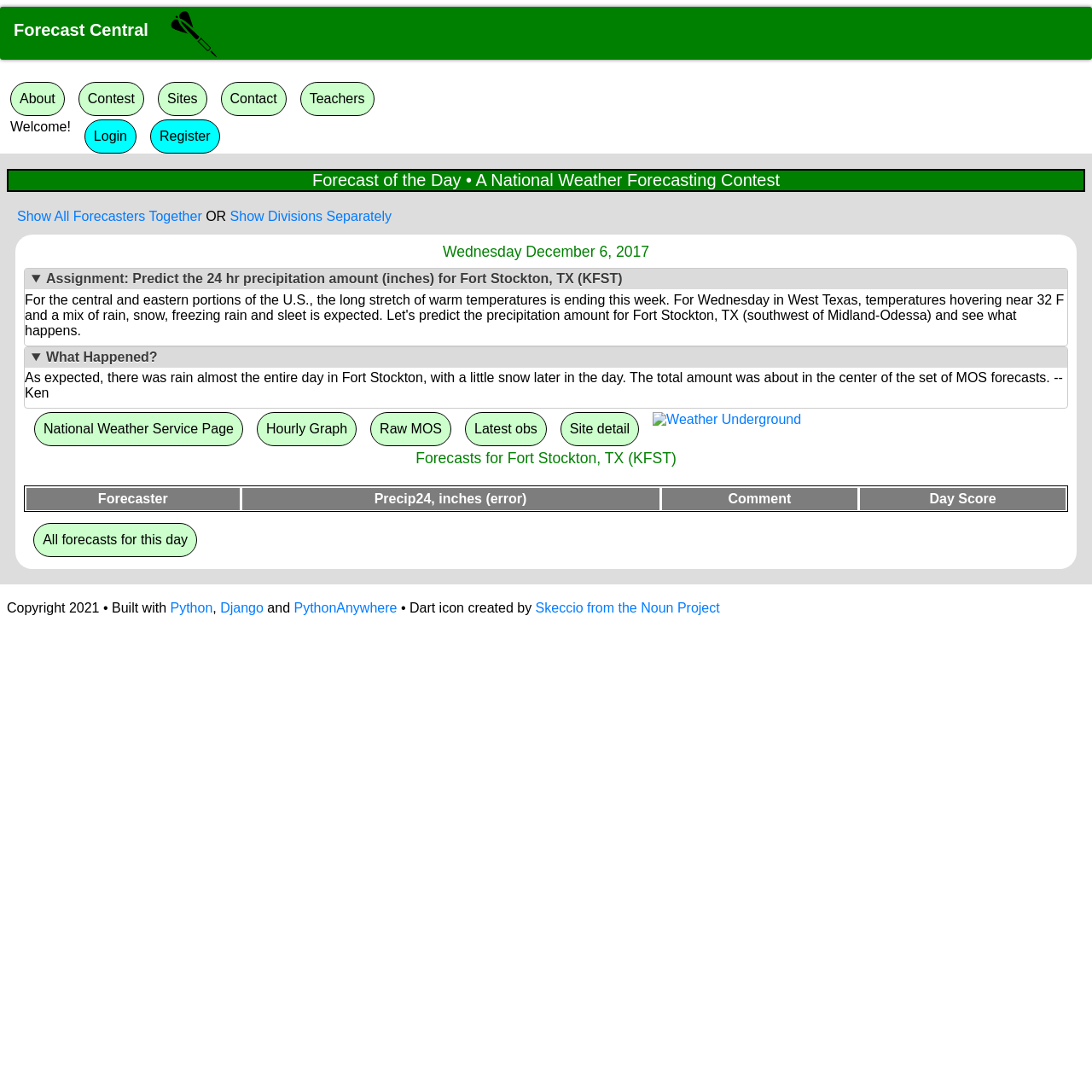Write an elaborate caption that captures the essence of the webpage.

The webpage is titled "Forecast of the Day" and appears to be a national weather forecasting contest website. At the top left, there is a link to "Forecast Central" and an image. To the right of these elements, there are five links: "About", "Contest", "Sites", "Contact", and "Teachers". Below these links, a "Welcome!" message is displayed, accompanied by "Login" and "Register" links.

The main content of the page is divided into sections. The first section has a heading that reads "Forecast of the Day • A National Weather Forecasting Contest" and provides two links: "Show All Forecasters Together" and "Show Divisions Separately". Below this section, there is a heading that displays the current date, "Wednesday December 6, 2017".

The next section contains two details sections, each with a disclosure triangle that can be expanded. The first section discusses an assignment to predict the 24-hour precipitation amount for Fort Stockton, TX, and the second section provides information on what happened. Below these sections, there are several links to external weather-related resources, including the National Weather Service page, hourly graph, raw MOS, latest observations, site details, and Weather Underground.

The main content of the page is a table titled "Forecasts for Fort Stockton, TX (KFST)", which displays forecasts from various sources. The table has four columns: "Forecaster", "Precip24, inches (error)", "Comment", and "Day Score". Above the table, there is a link to view all forecasts for the day.

At the bottom of the page, there is a copyright notice that reads "Copyright 2021 • Built with Python, Django, and PythonAnywhere" and provides links to these technologies. Additionally, there is a mention of the Dart icon creator, Skeccio from the Noun Project, with a link to their profile.